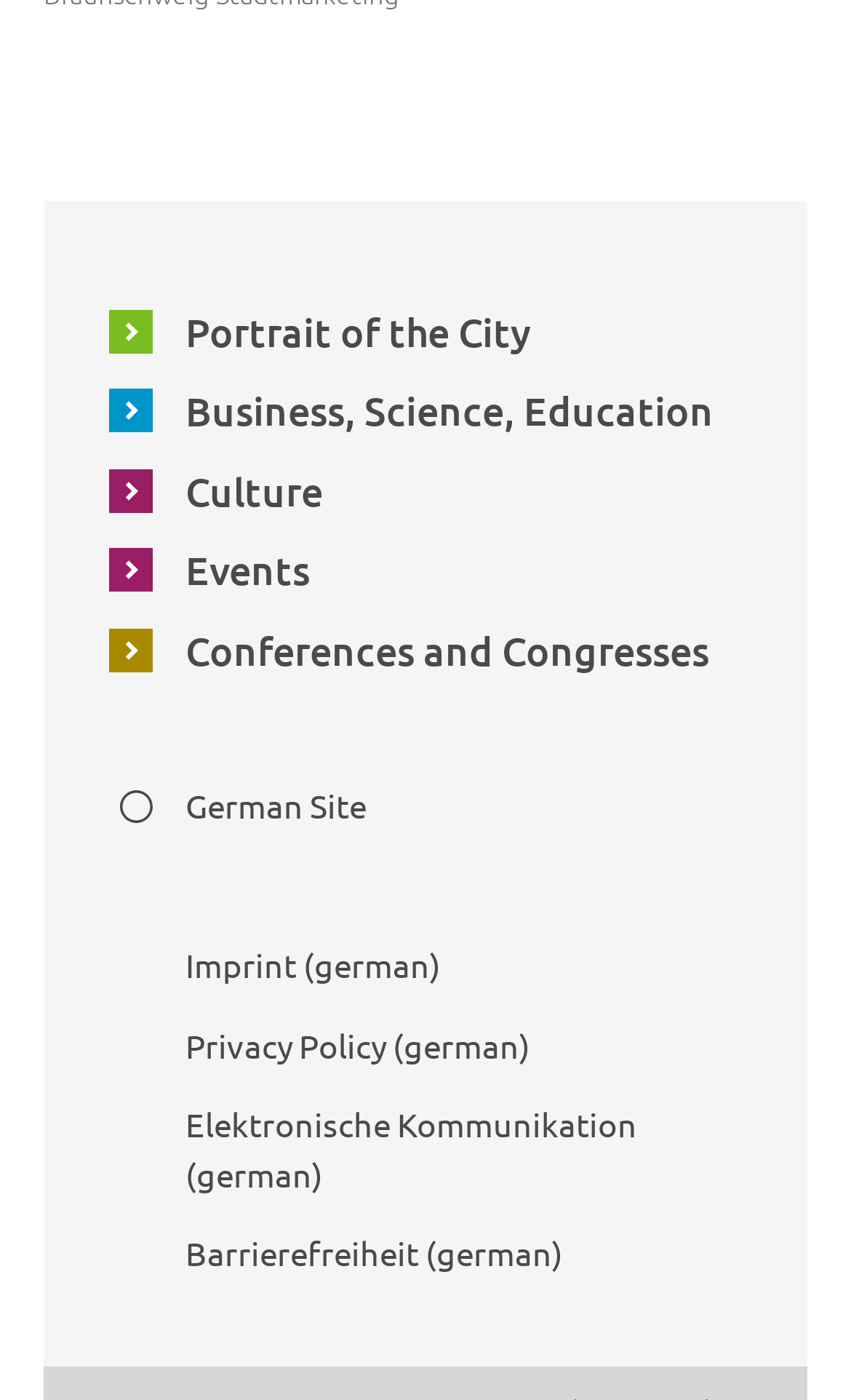Please provide a one-word or short phrase answer to the question:
What is the purpose of the 'Barrierefreiheit' link?

Accessibility